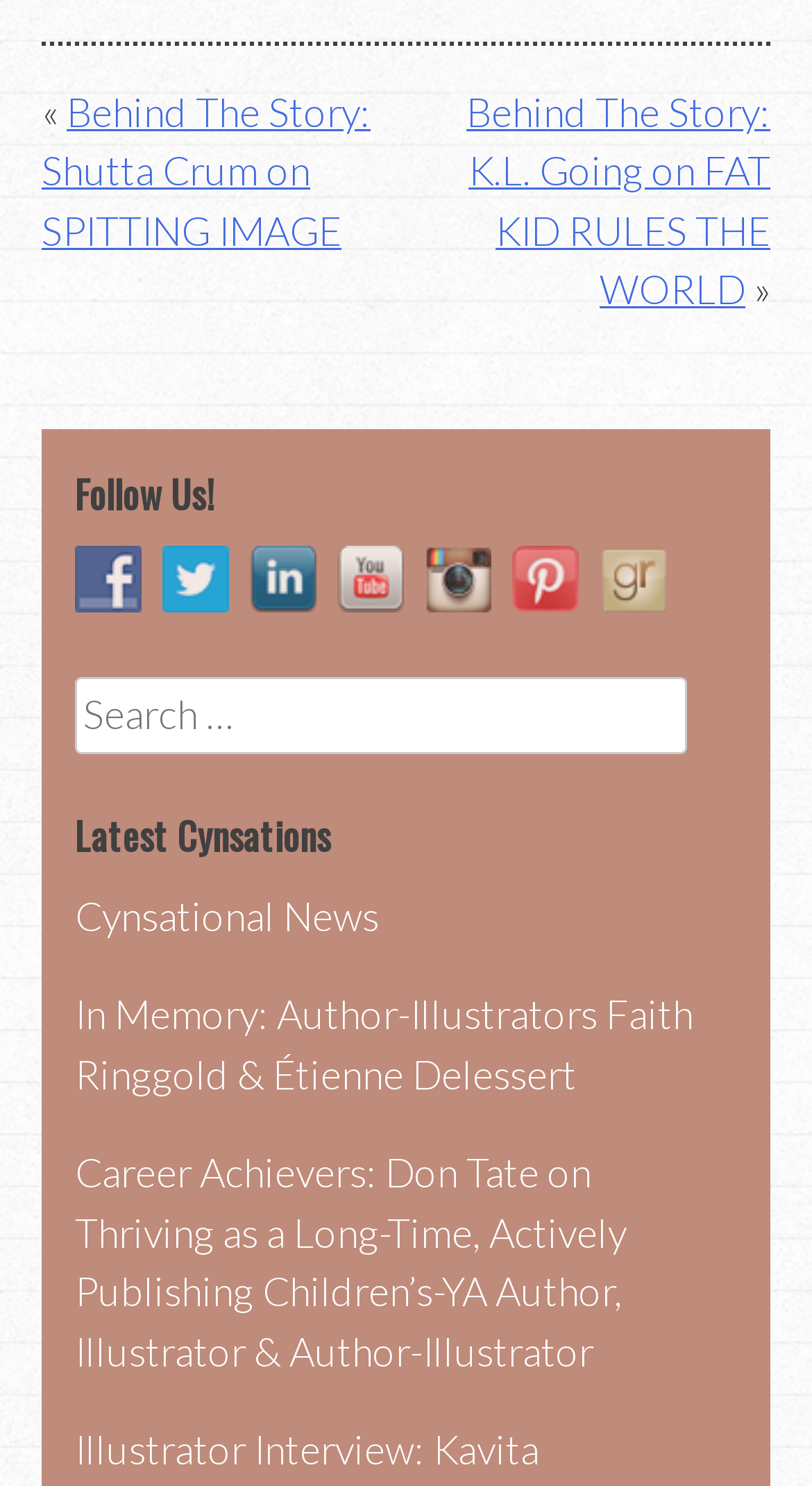Identify the bounding box coordinates for the element you need to click to achieve the following task: "Follow Us on YouTube". The coordinates must be four float values ranging from 0 to 1, formatted as [left, top, right, bottom].

[0.415, 0.371, 0.523, 0.404]